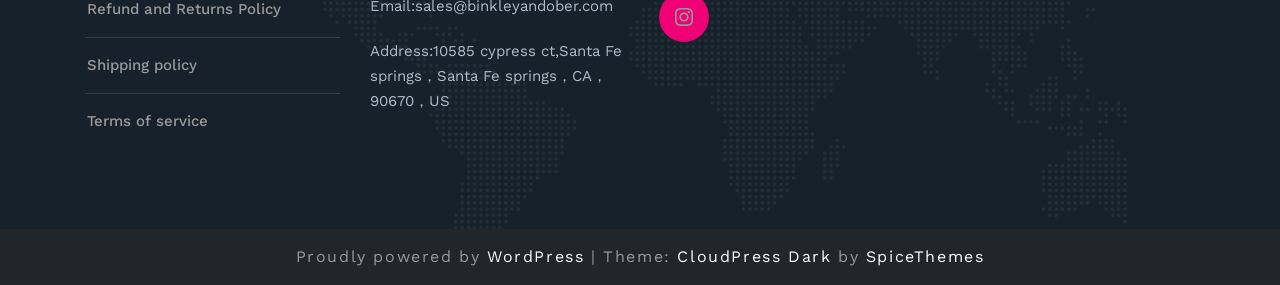What is the name of the theme used by the website?
We need a detailed and exhaustive answer to the question. Please elaborate.

I found the theme name by looking at the link element that contains the theme name, which is 'CloudPress Dark'. This element is located near the bottom of the page and is part of the credits section.